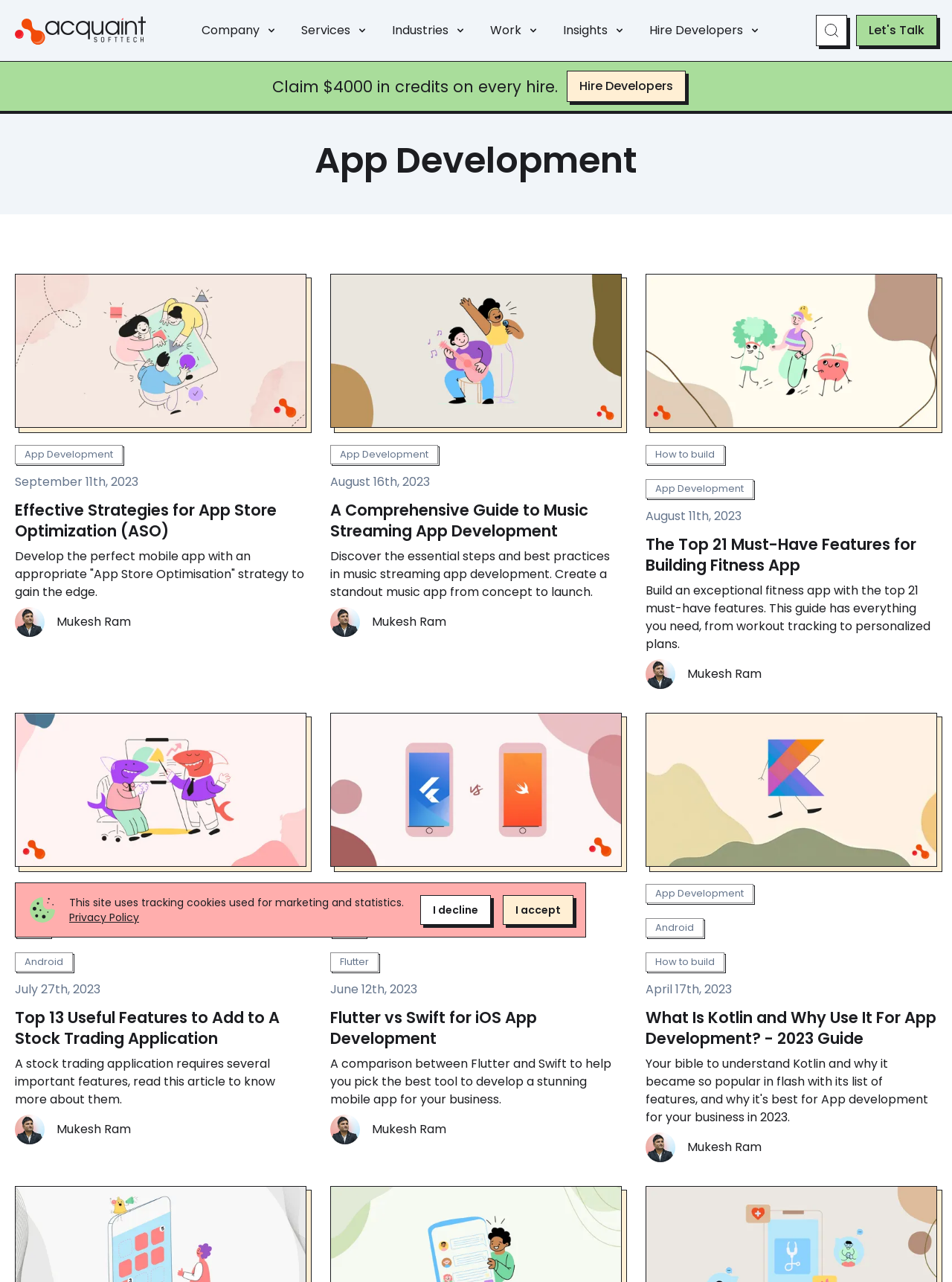Show the bounding box coordinates for the HTML element as described: "Praise Poems".

None